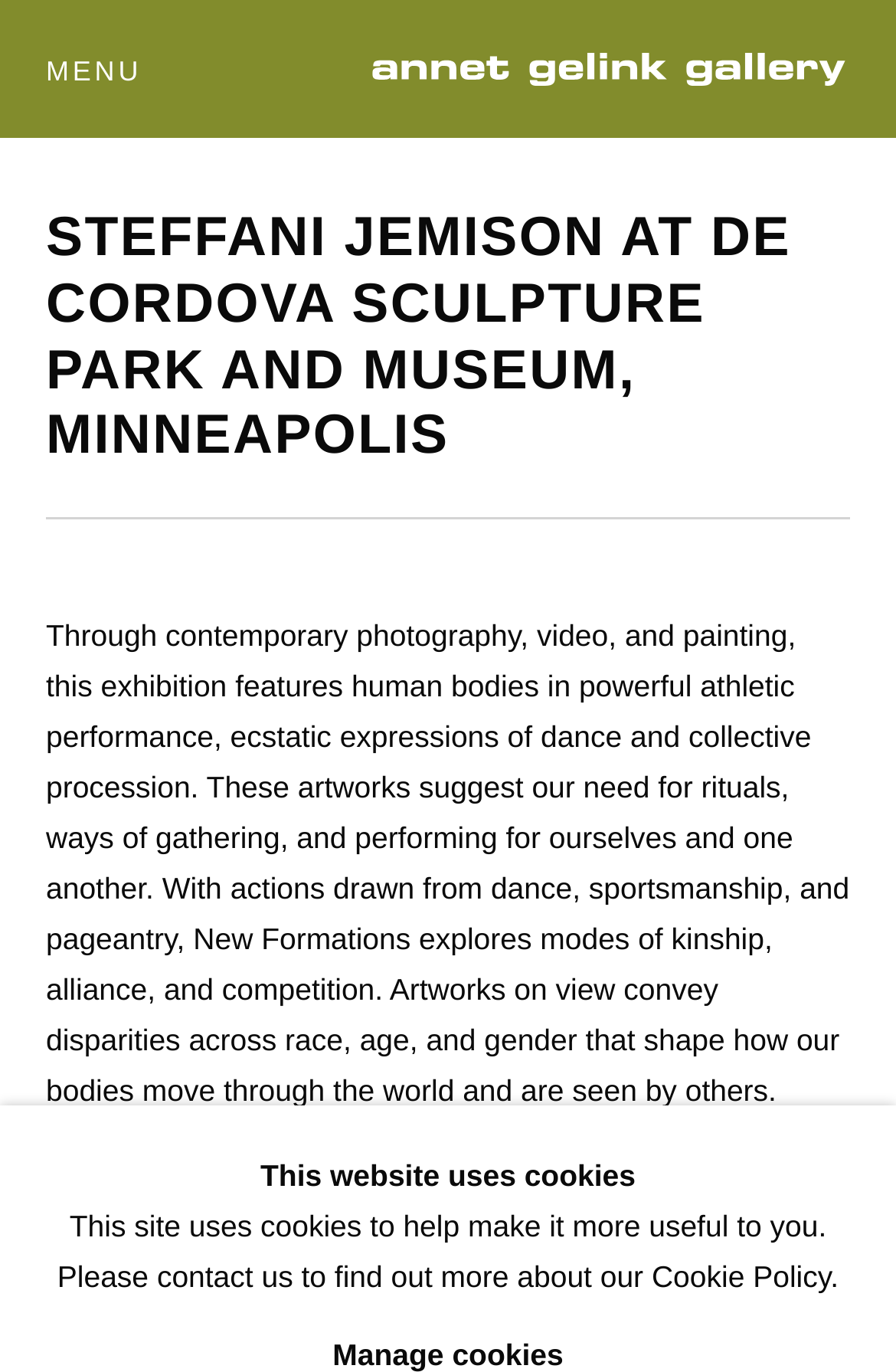What is the name of the gallery associated with this exhibition?
Based on the image, provide your answer in one word or phrase.

Annet Gelink Gallery